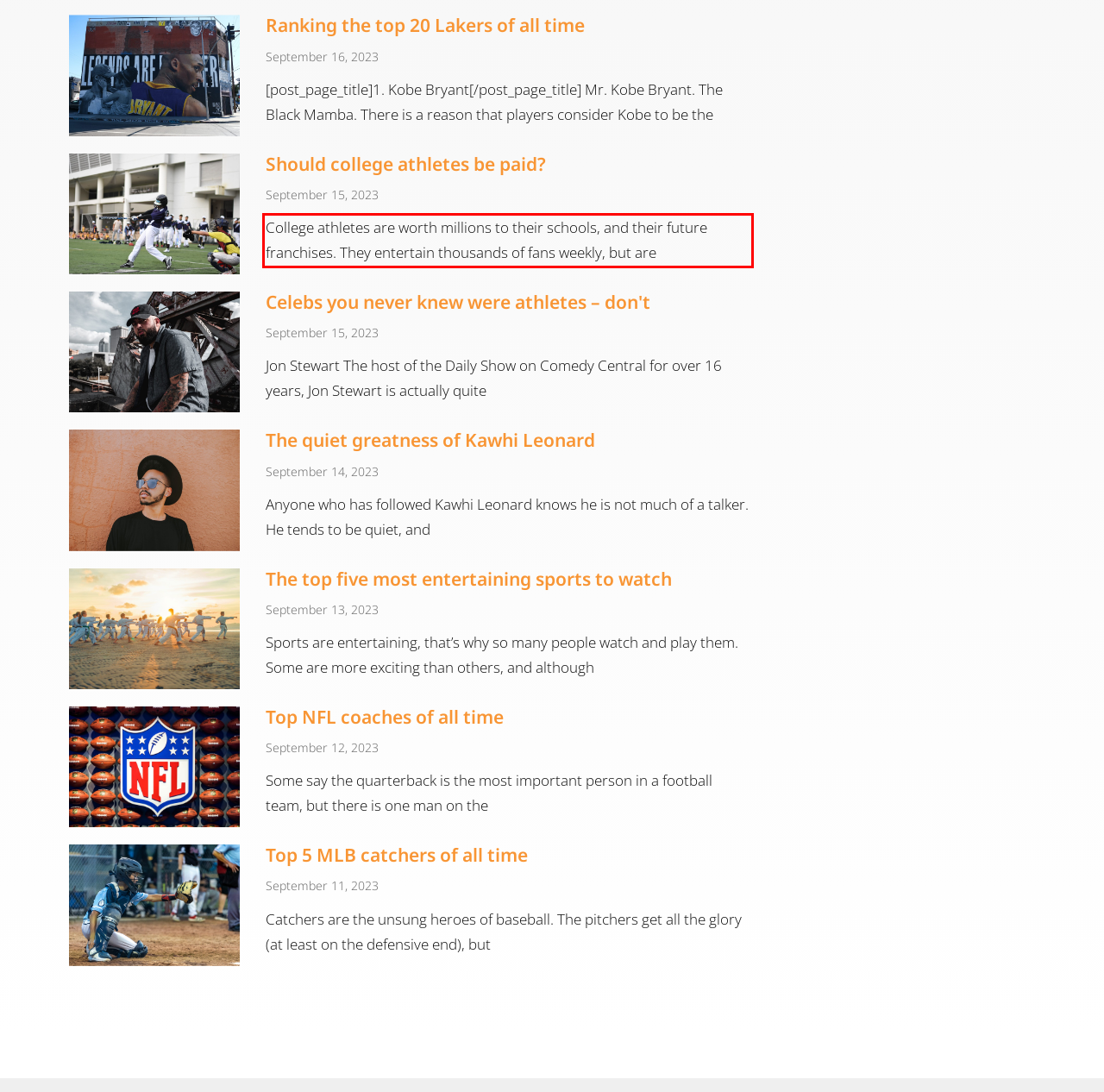Please look at the screenshot provided and find the red bounding box. Extract the text content contained within this bounding box.

College athletes are worth millions to their schools, and their future franchises. They entertain thousands of fans weekly, but are